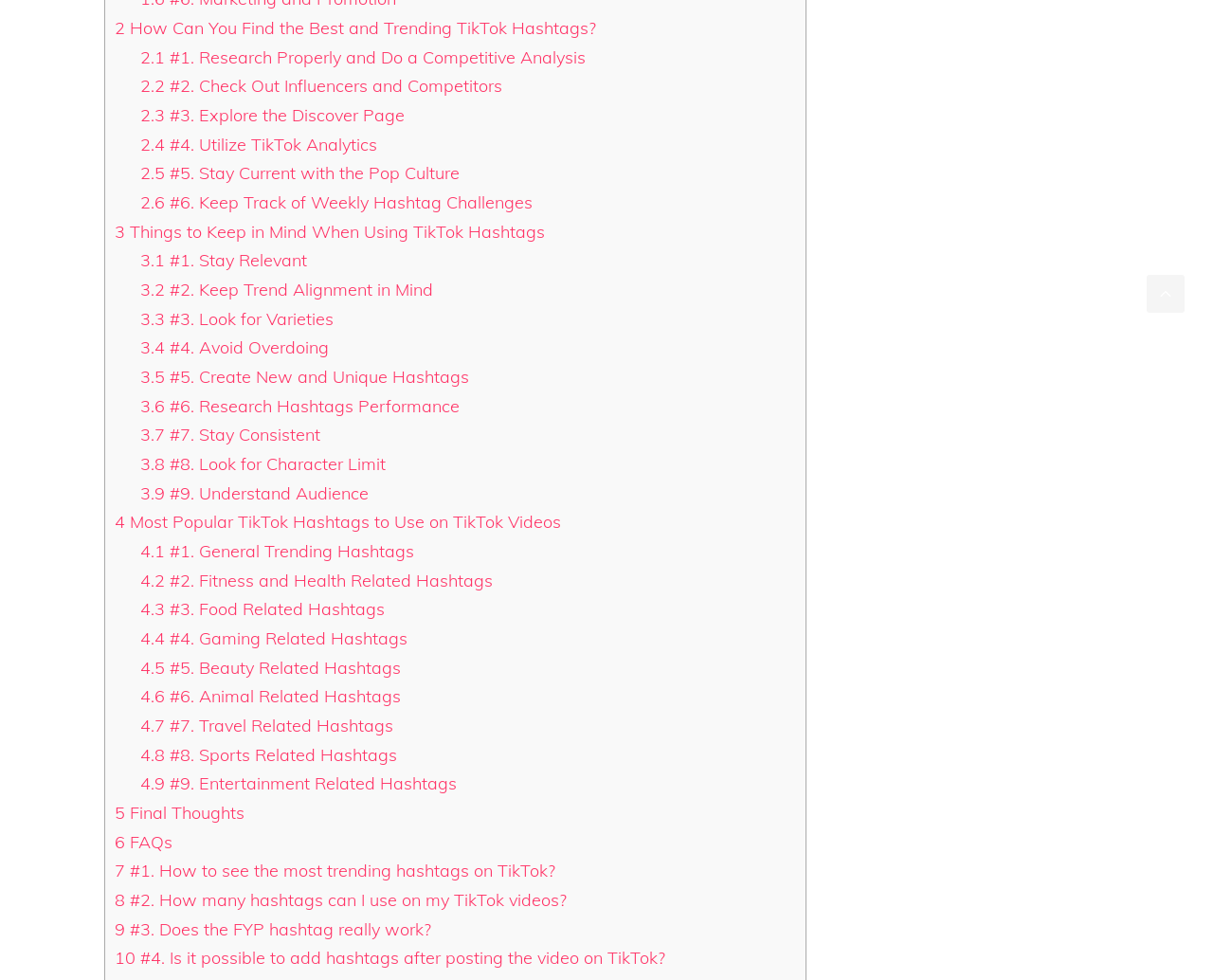Locate the bounding box coordinates of the segment that needs to be clicked to meet this instruction: "Read '3 Things to Keep in Mind When Using TikTok Hashtags'".

[0.095, 0.225, 0.449, 0.247]